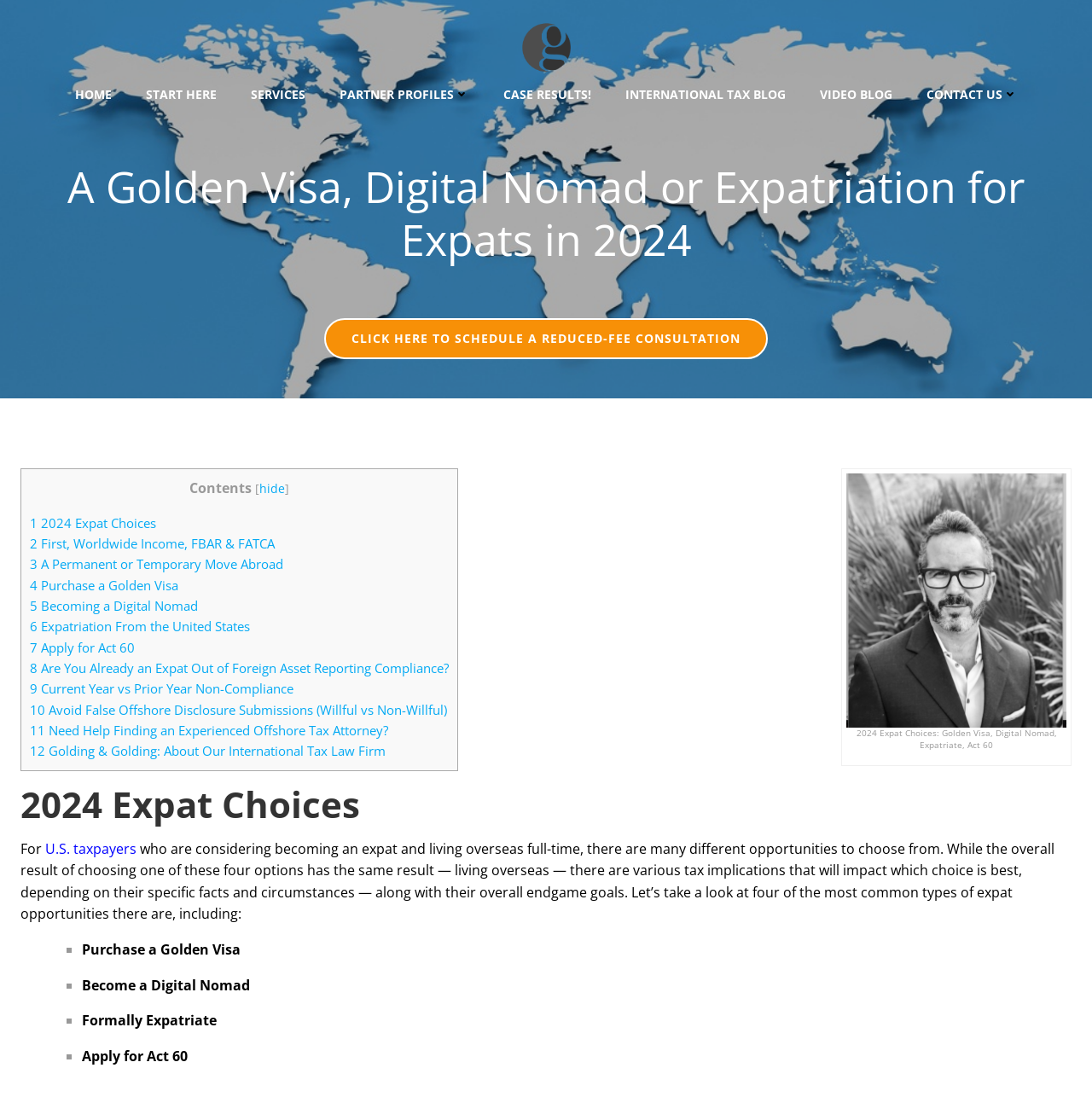Generate the text of the webpage's primary heading.

A Golden Visa, Digital Nomad or Expatriation for Expats in 2024